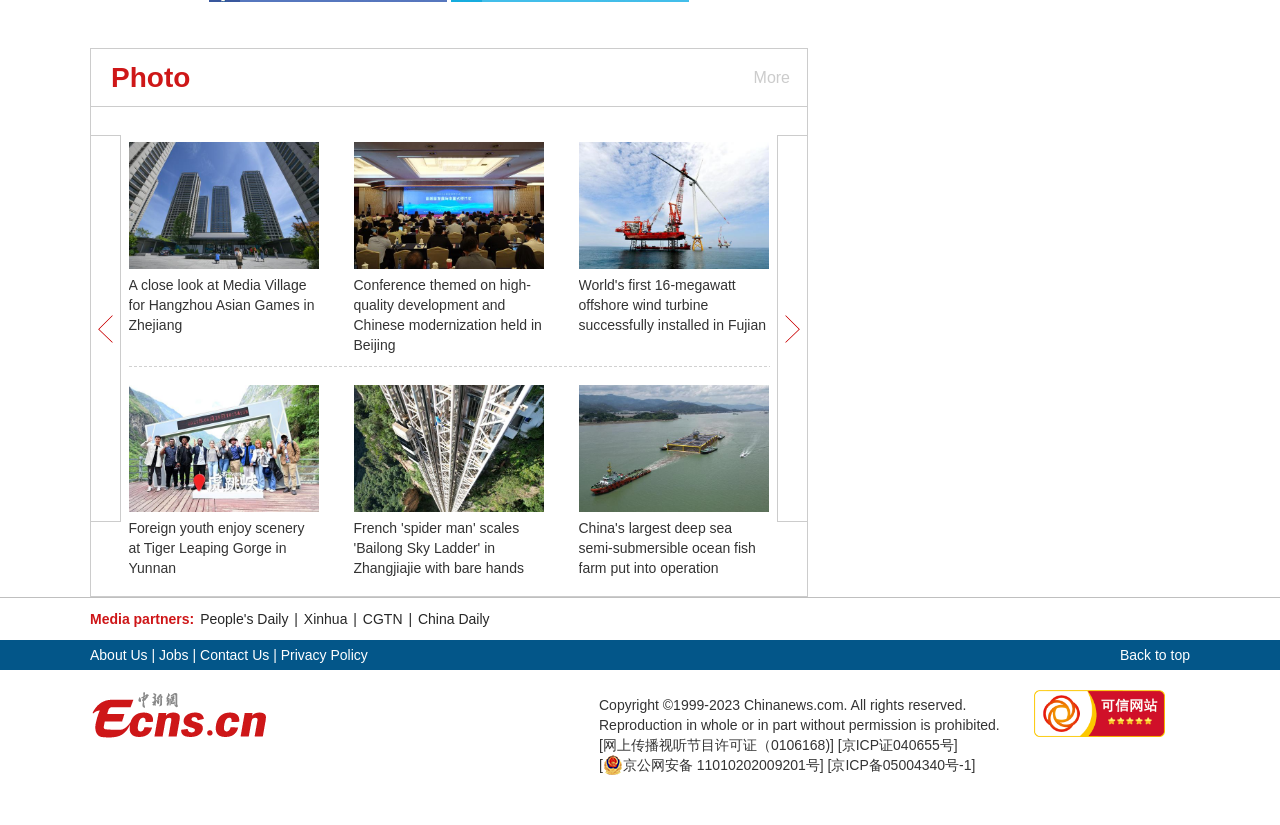Could you locate the bounding box coordinates for the section that should be clicked to accomplish this task: "Click on 'Back to top'".

[0.875, 0.776, 0.93, 0.812]